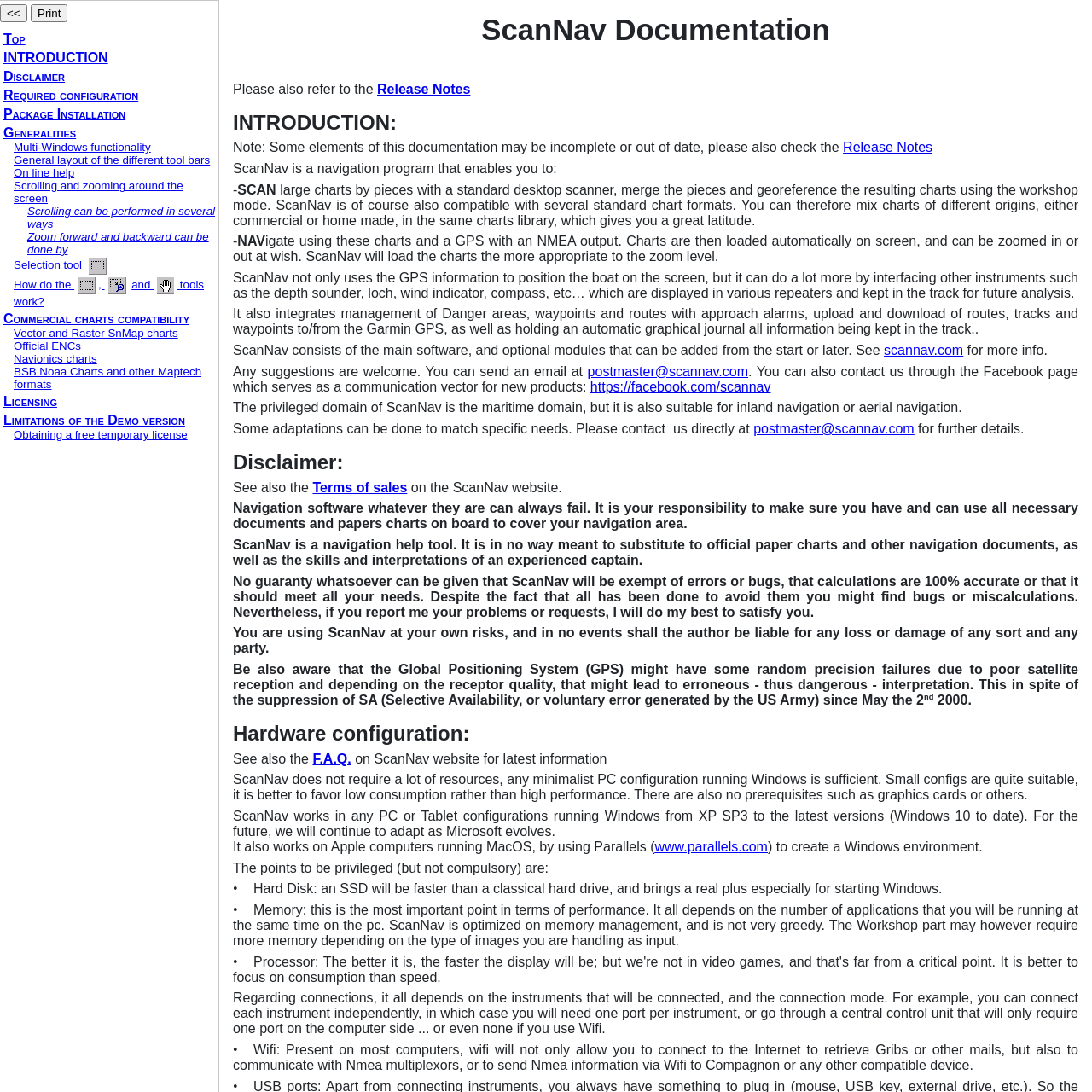Identify the bounding box coordinates of the area you need to click to perform the following instruction: "Go to the 'INTRODUCTION' page".

[0.003, 0.046, 0.099, 0.059]